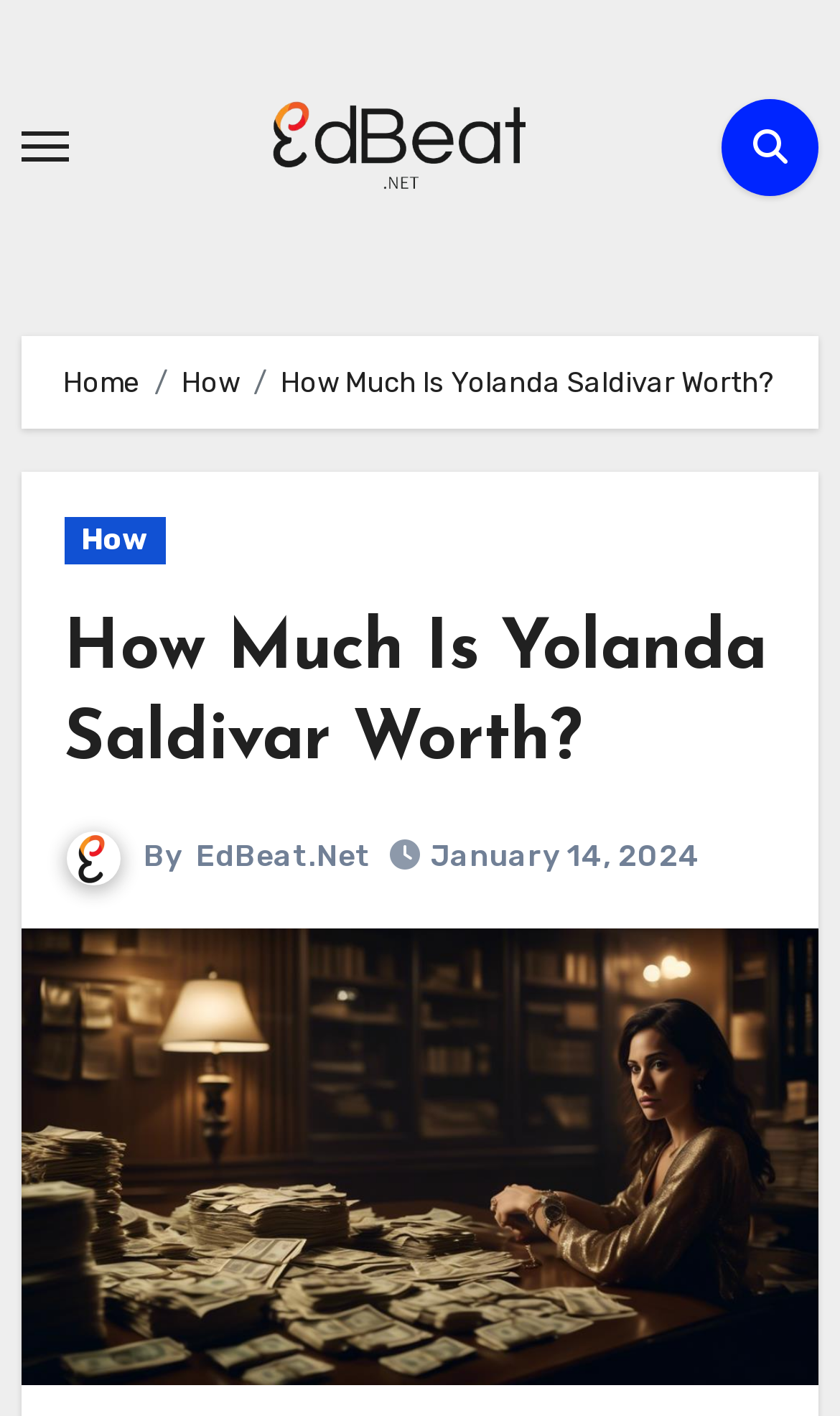Identify the bounding box coordinates of the element to click to follow this instruction: 'Toggle navigation'. Ensure the coordinates are four float values between 0 and 1, provided as [left, top, right, bottom].

[0.025, 0.093, 0.081, 0.114]